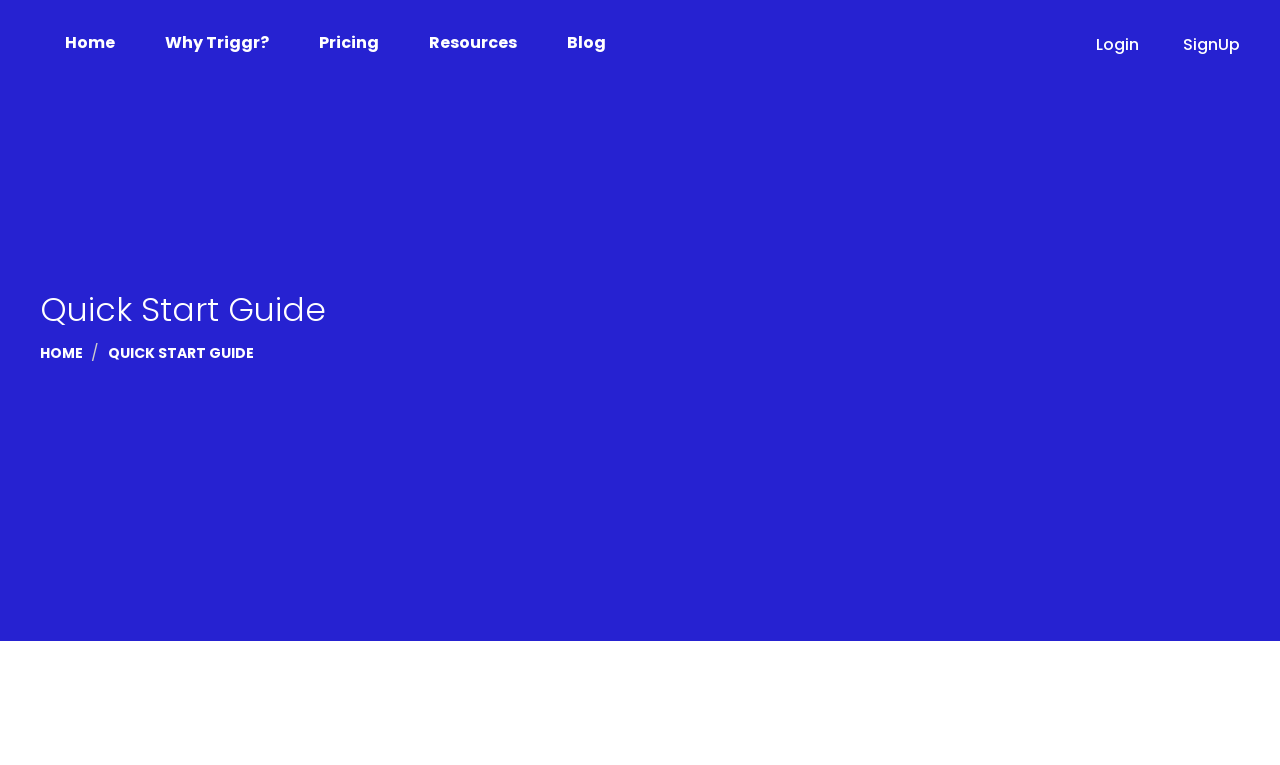Identify the bounding box coordinates for the element you need to click to achieve the following task: "go to blog page". Provide the bounding box coordinates as four float numbers between 0 and 1, in the form [left, top, right, bottom].

[0.423, 0.029, 0.493, 0.081]